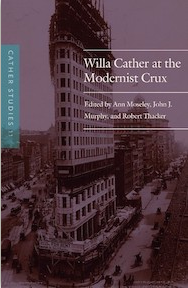Provide your answer to the question using just one word or phrase: What is the significance of the historical photograph on the book cover?

Capturing the essence of Cather's connection to modernism